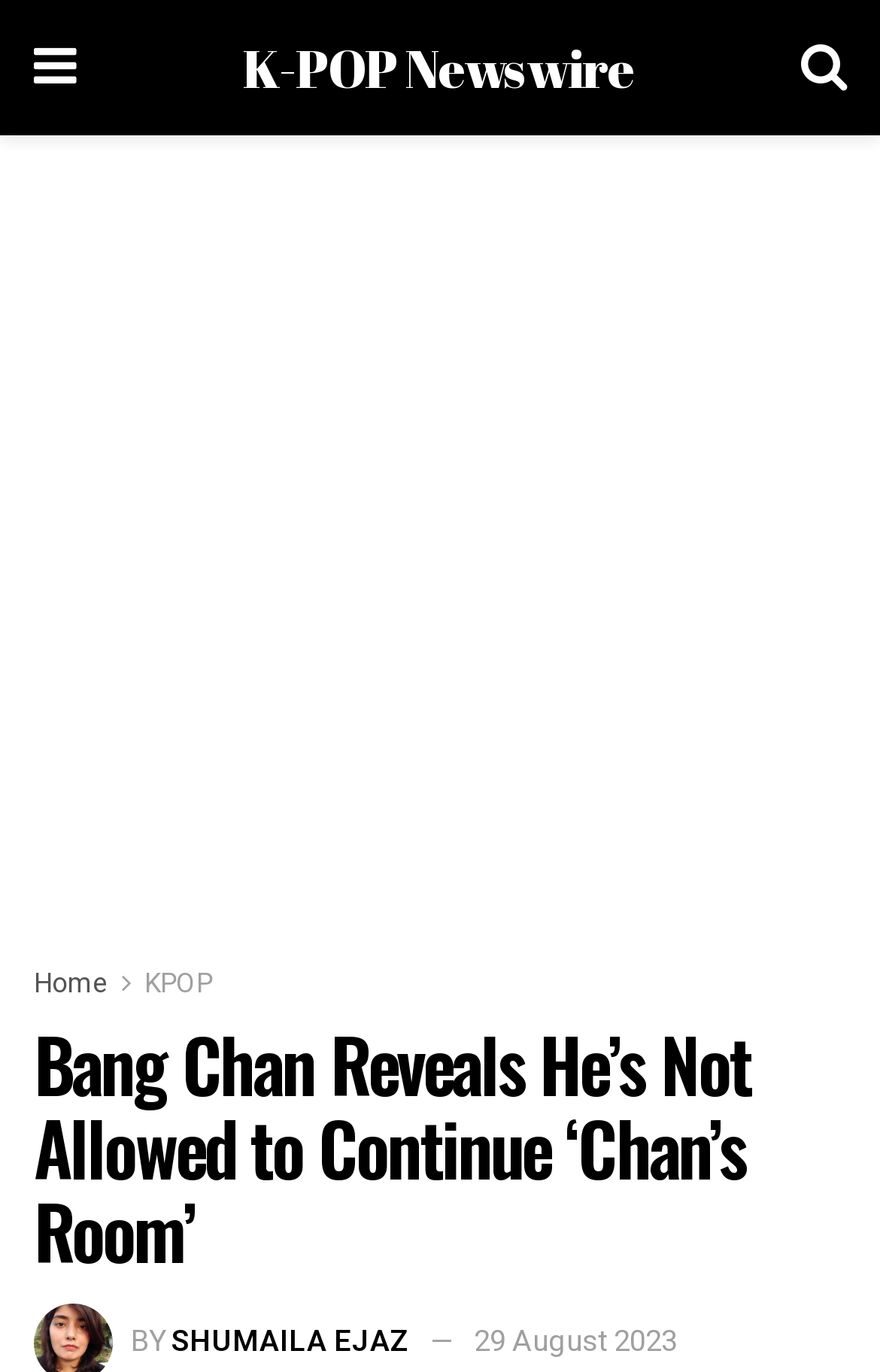Examine the screenshot and answer the question in as much detail as possible: When was this news article published?

I obtained the answer by looking at the link '29 August 2023' located at [0.538, 0.961, 0.769, 0.992] which shows the publication date.